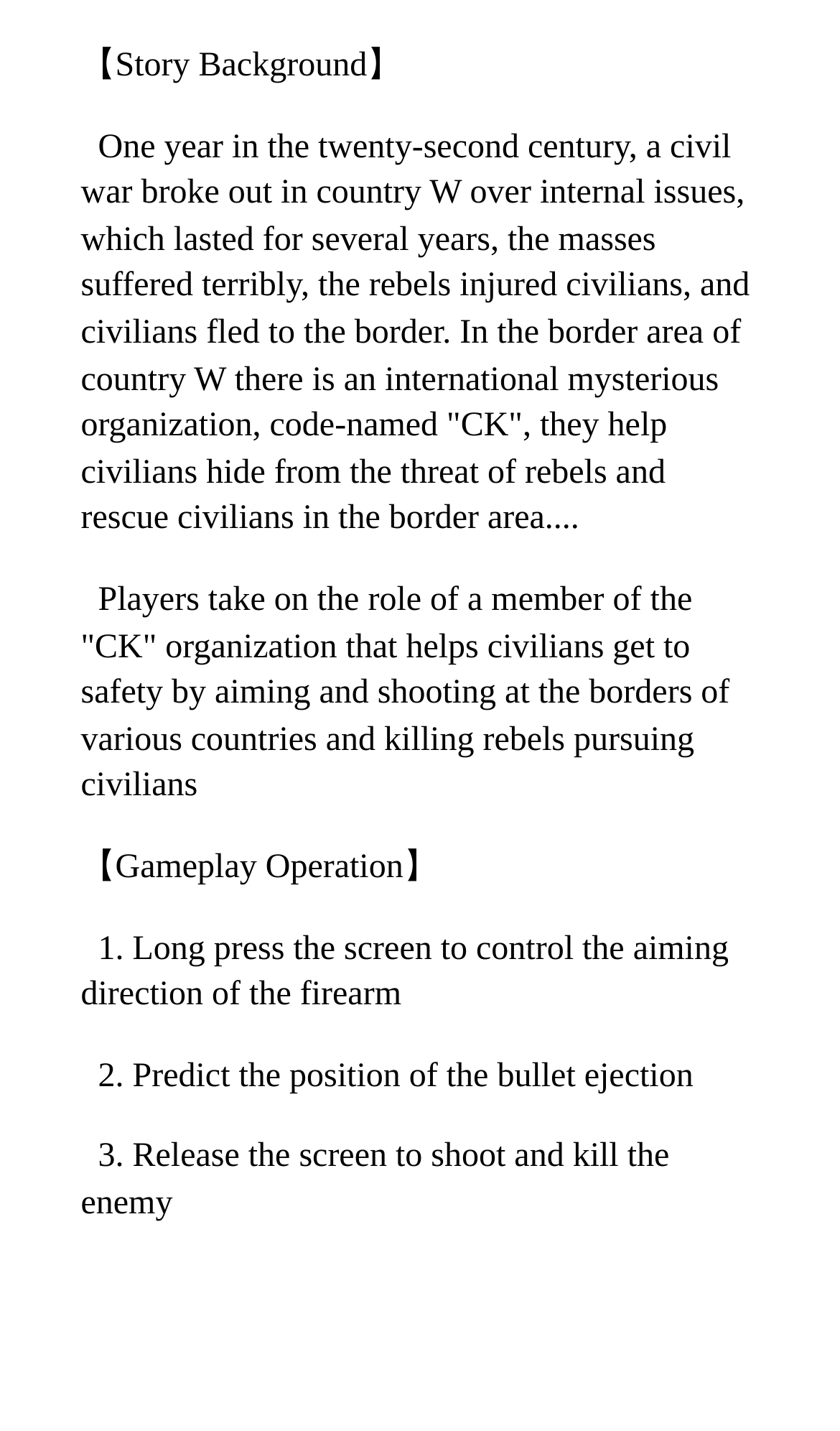Offer a meticulous description of the webpage's structure and content.

The webpage appears to be a game description page. At the top, there is a title "【Story Background】" followed by a brief story about a civil war in a country and an international organization "CK" that helps civilians escape from the rebels. 

Below the story, there is a description of the player's role in the game, which is to help civilians get to safety by aiming and shooting at the borders of various countries and killing rebels pursuing civilians.

Further down, there is a section titled "【Gameplay Operation】" that explains how to play the game. The gameplay instructions are listed in three steps: first, long press the screen to control the aiming direction of the firearm; second, predict the position of the bullet ejection; and third, release the screen to shoot and kill the enemy.